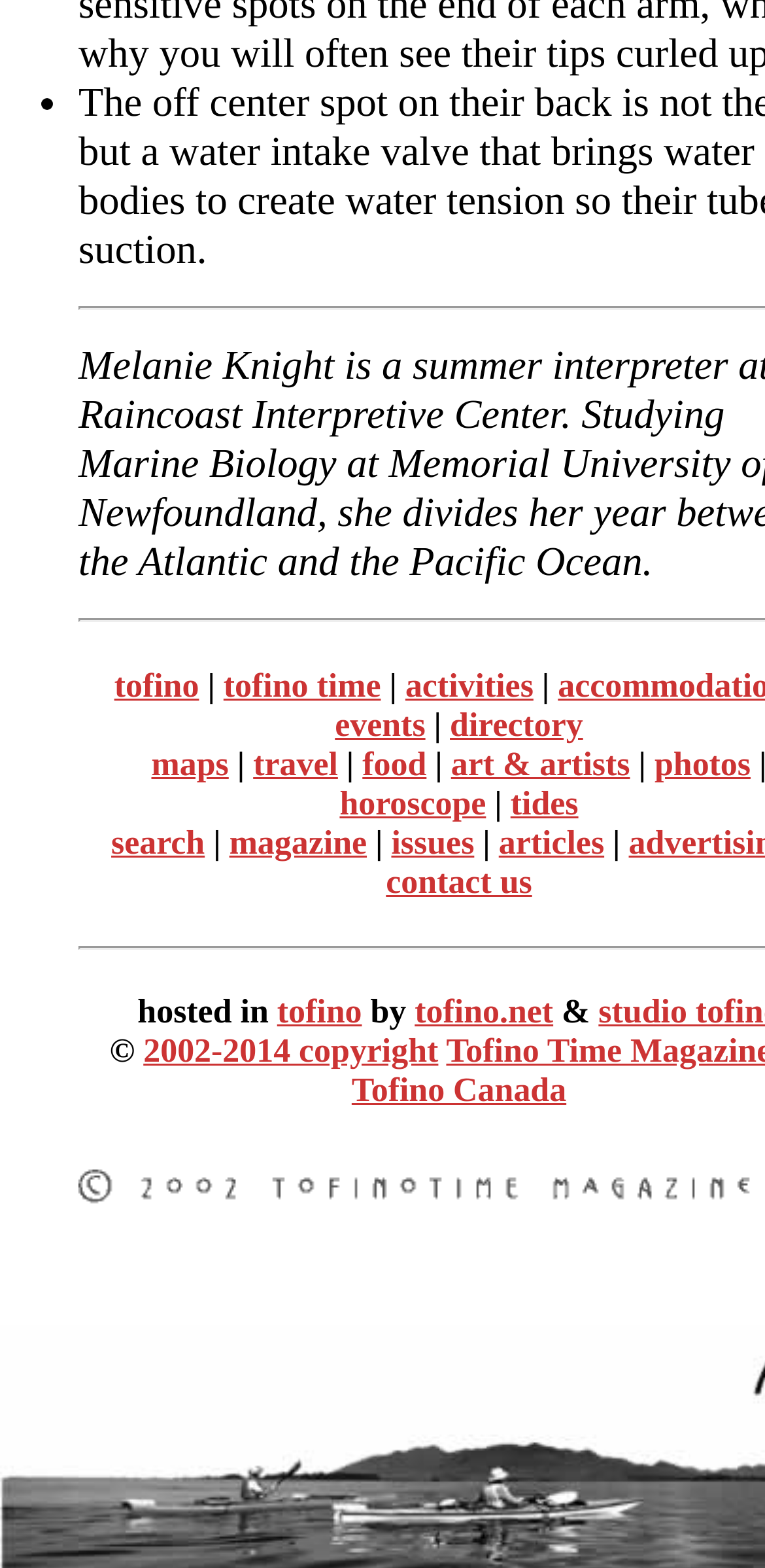Please provide the bounding box coordinates for the element that needs to be clicked to perform the instruction: "explore activities". The coordinates must consist of four float numbers between 0 and 1, formatted as [left, top, right, bottom].

[0.53, 0.425, 0.697, 0.449]